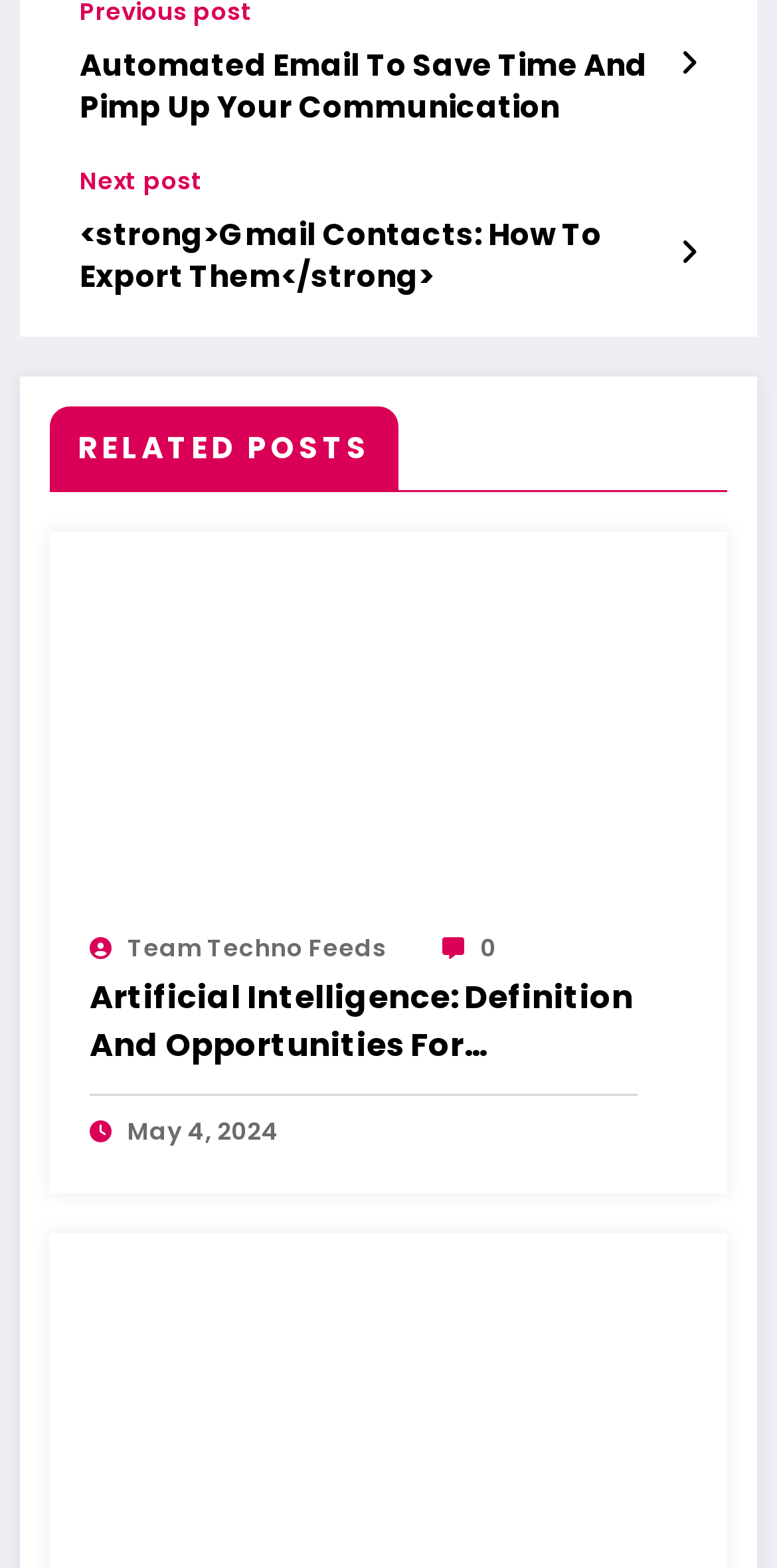How many comments are there for the related post?
Using the image as a reference, give a one-word or short phrase answer.

0